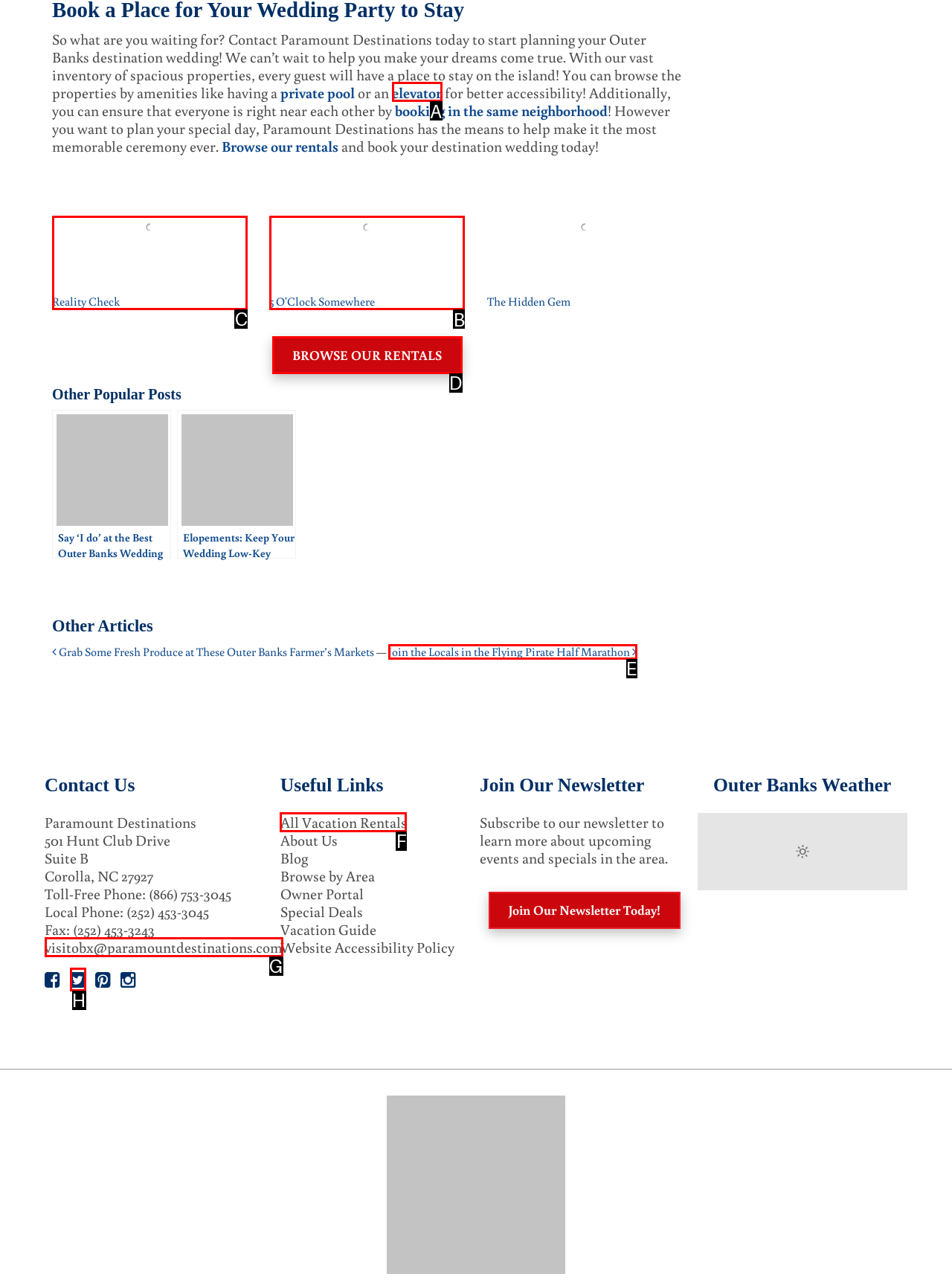Which option should be clicked to execute the task: Check out the Reality Check property?
Reply with the letter of the chosen option.

C